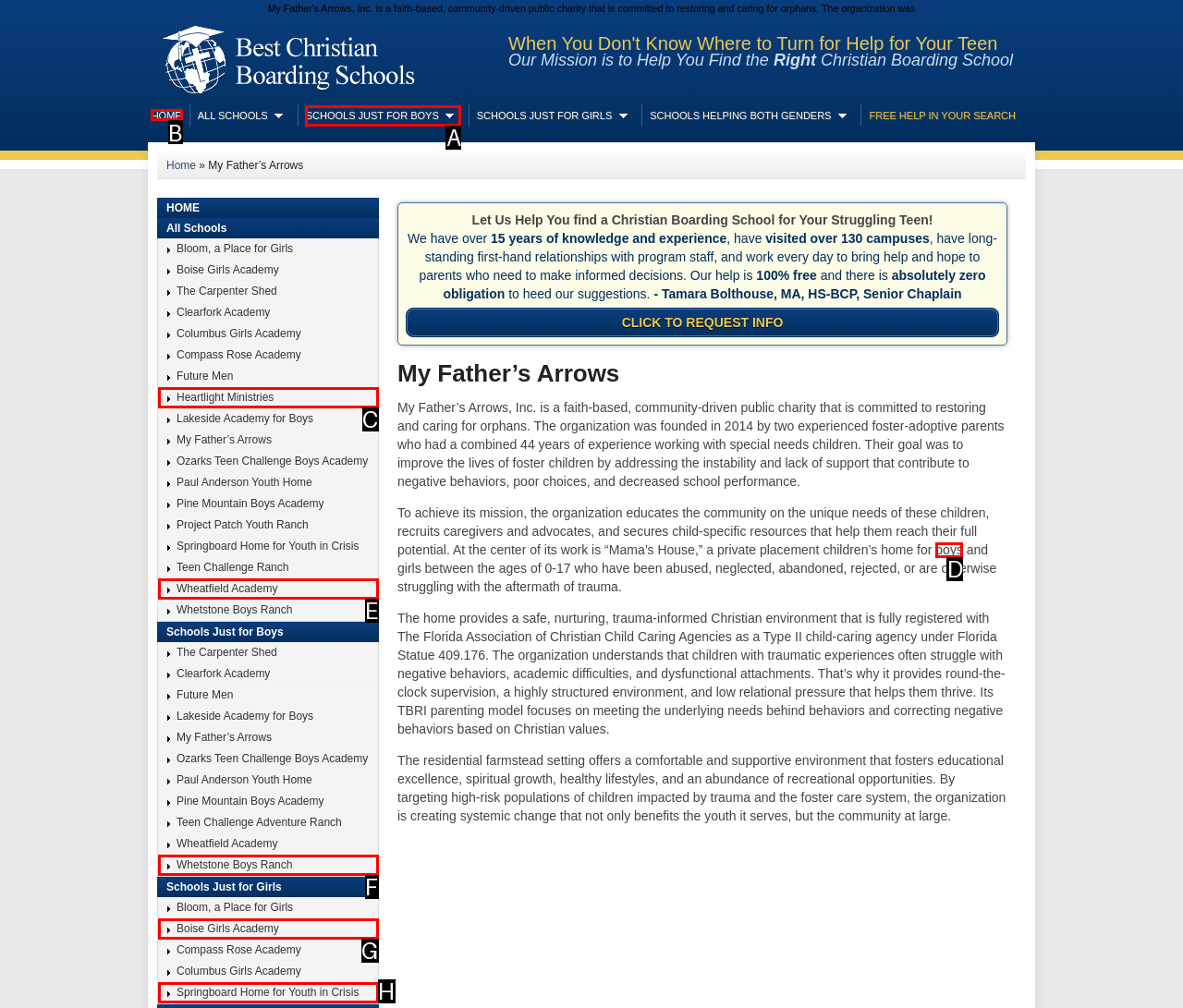Tell me which one HTML element I should click to complete the following task: Click on HOME Answer with the option's letter from the given choices directly.

B